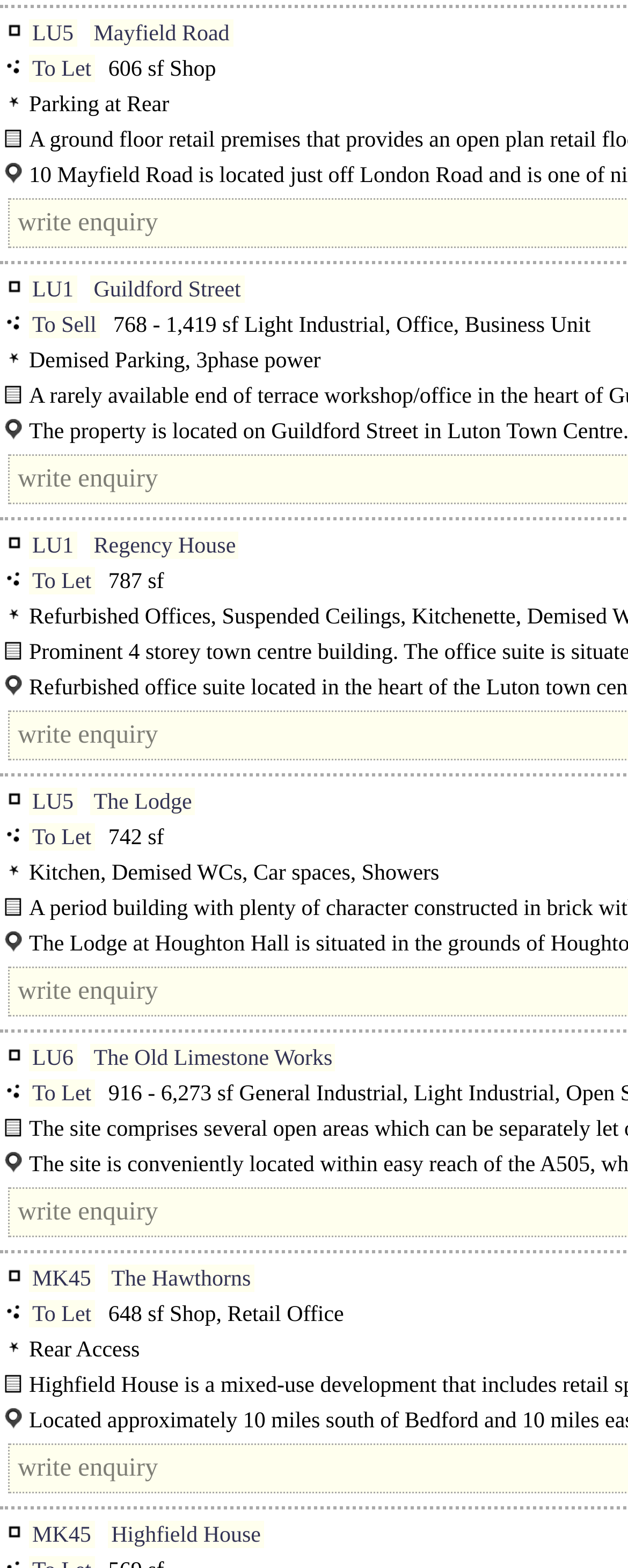Please find the bounding box for the UI element described by: "To Sell".

[0.046, 0.198, 0.159, 0.218]